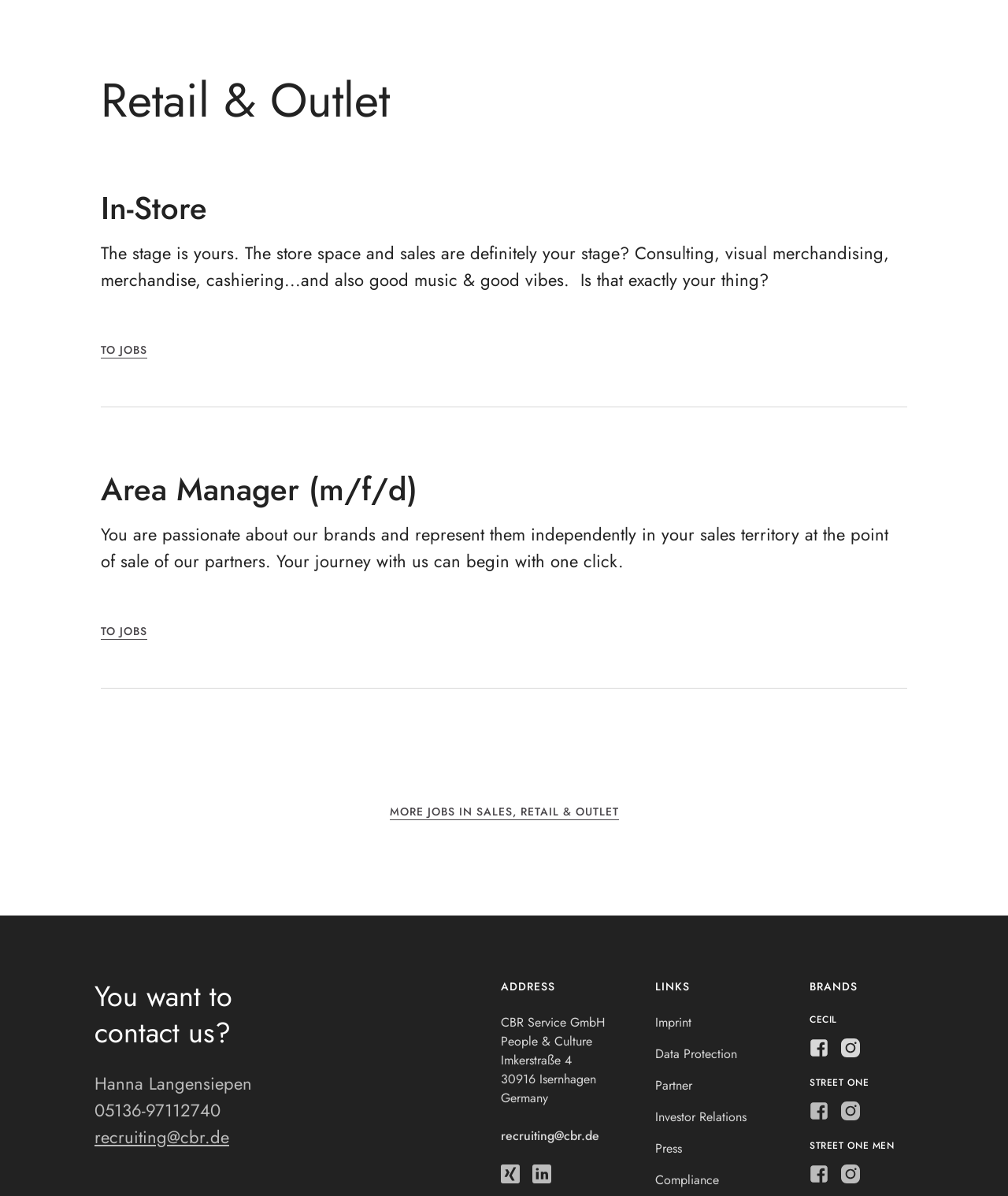What is the main category of jobs?
Based on the image, answer the question with a single word or brief phrase.

Retail & Outlet